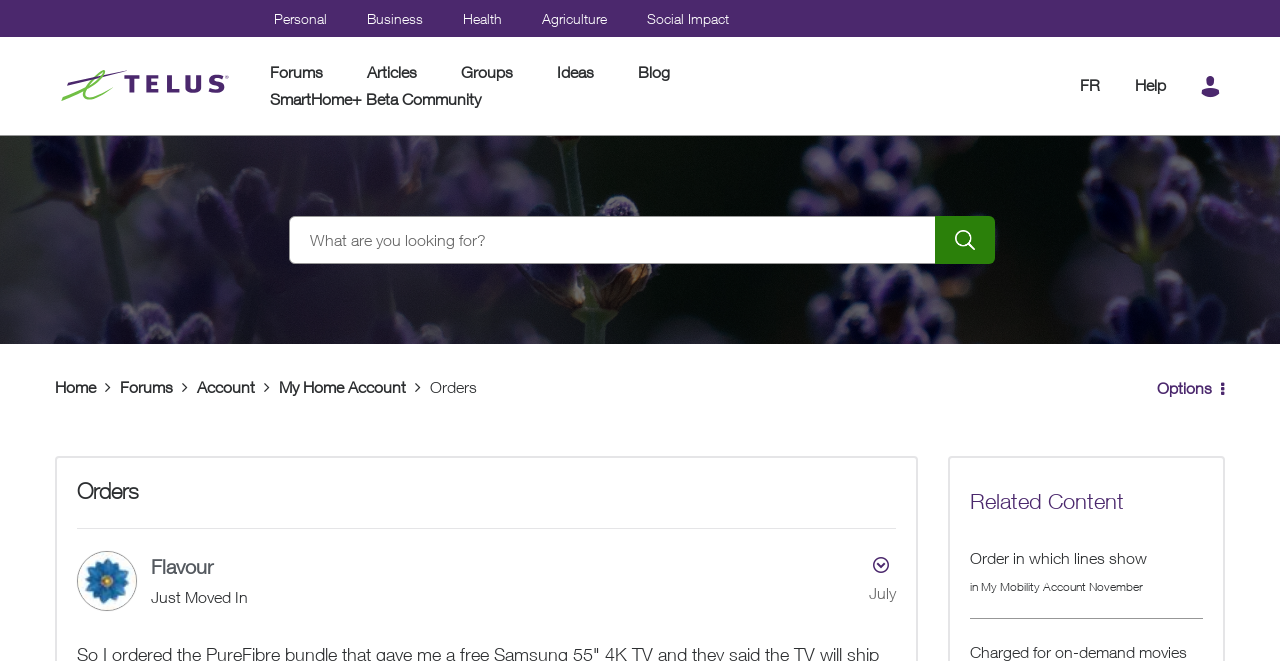Could you determine the bounding box coordinates of the clickable element to complete the instruction: "go to forums"? Provide the coordinates as four float numbers between 0 and 1, i.e., [left, top, right, bottom].

[0.195, 0.089, 0.268, 0.13]